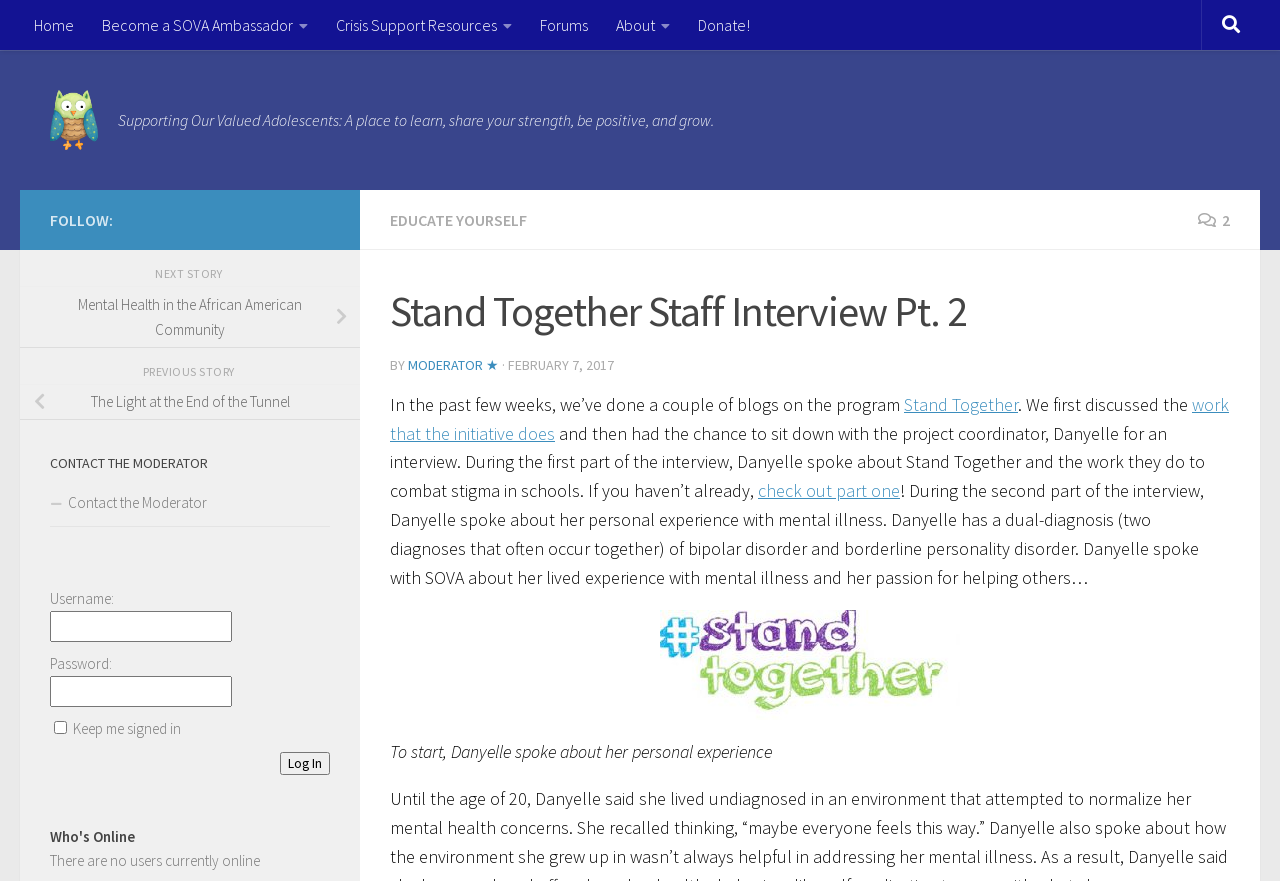Based on the element description, predict the bounding box coordinates (top-left x, top-left y, bottom-right x, bottom-right y) for the UI element in the screenshot: Moderator ★

[0.319, 0.404, 0.39, 0.424]